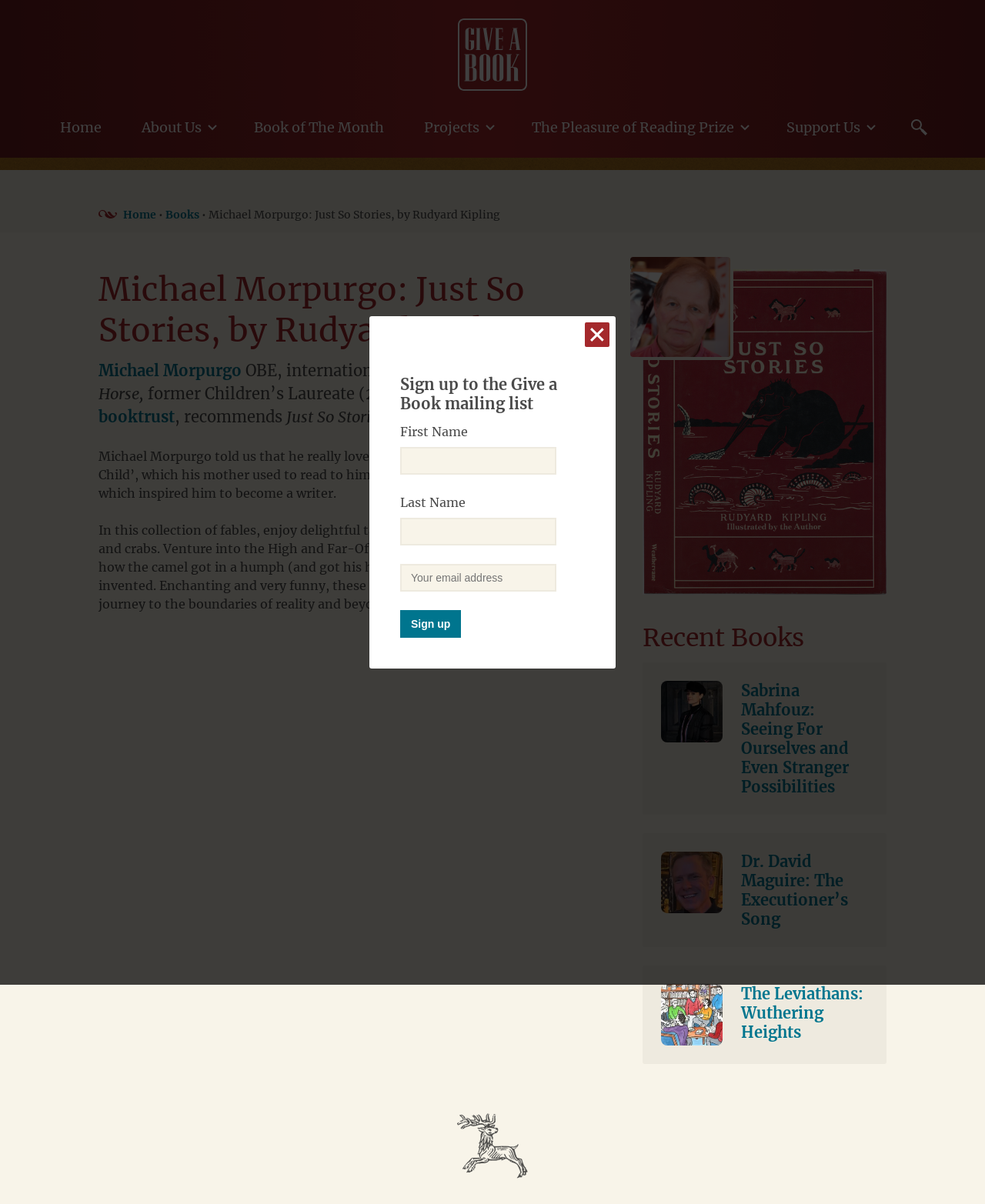What is the title of the first book mentioned in the 'Recent Books' section?
Look at the screenshot and respond with one word or a short phrase.

Sabrina Mahfouz: Seeing For Ourselves and Even Stranger Possibilities